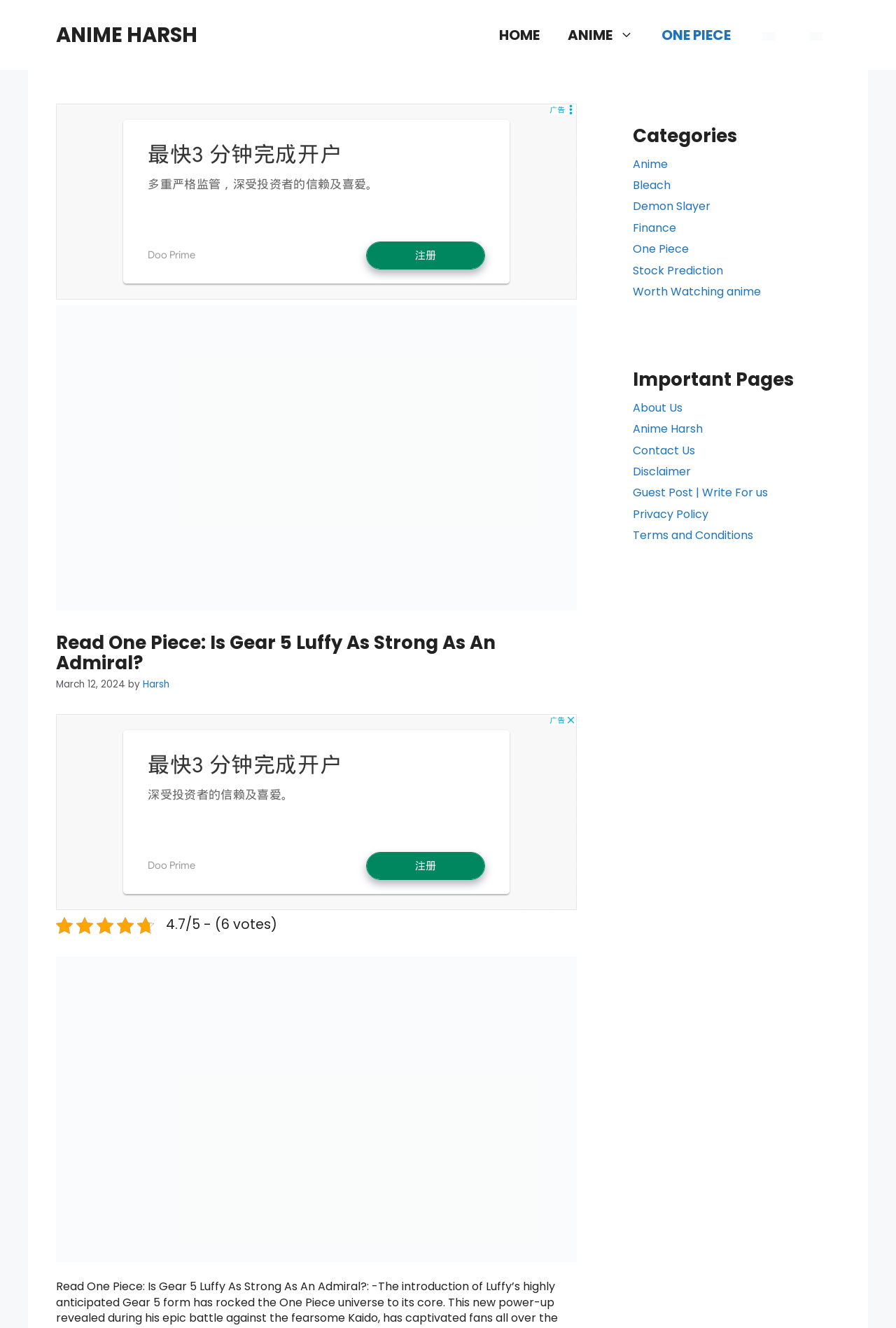Provide the bounding box coordinates of the section that needs to be clicked to accomplish the following instruction: "Click the 'Contact Us' link."

[0.706, 0.333, 0.776, 0.345]